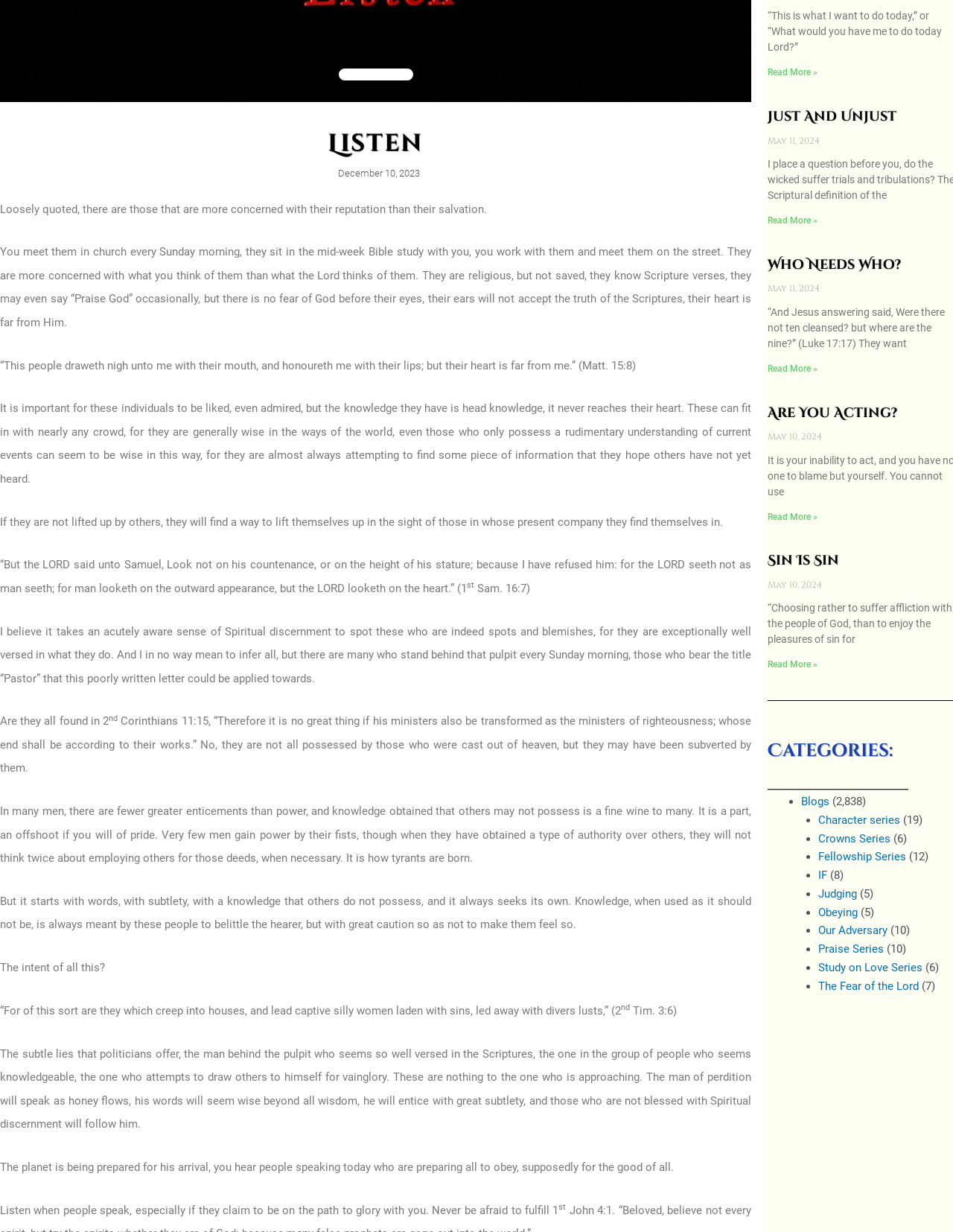Given the description: "Wine Coolers", determine the bounding box coordinates of the UI element. The coordinates should be formatted as four float numbers between 0 and 1, [left, top, right, bottom].

None